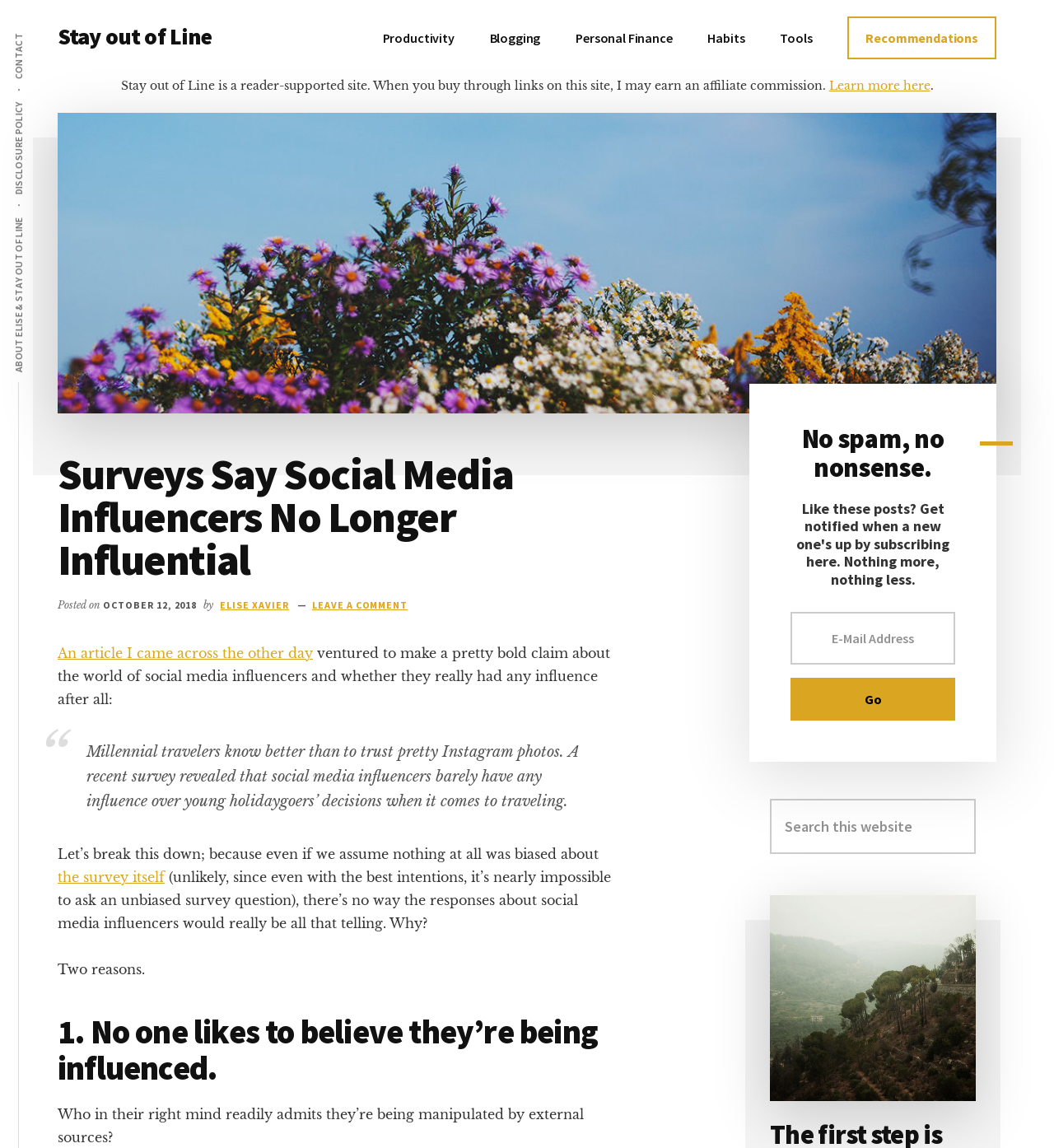Give the bounding box coordinates for the element described by: "Blogging".

[0.449, 0.014, 0.528, 0.052]